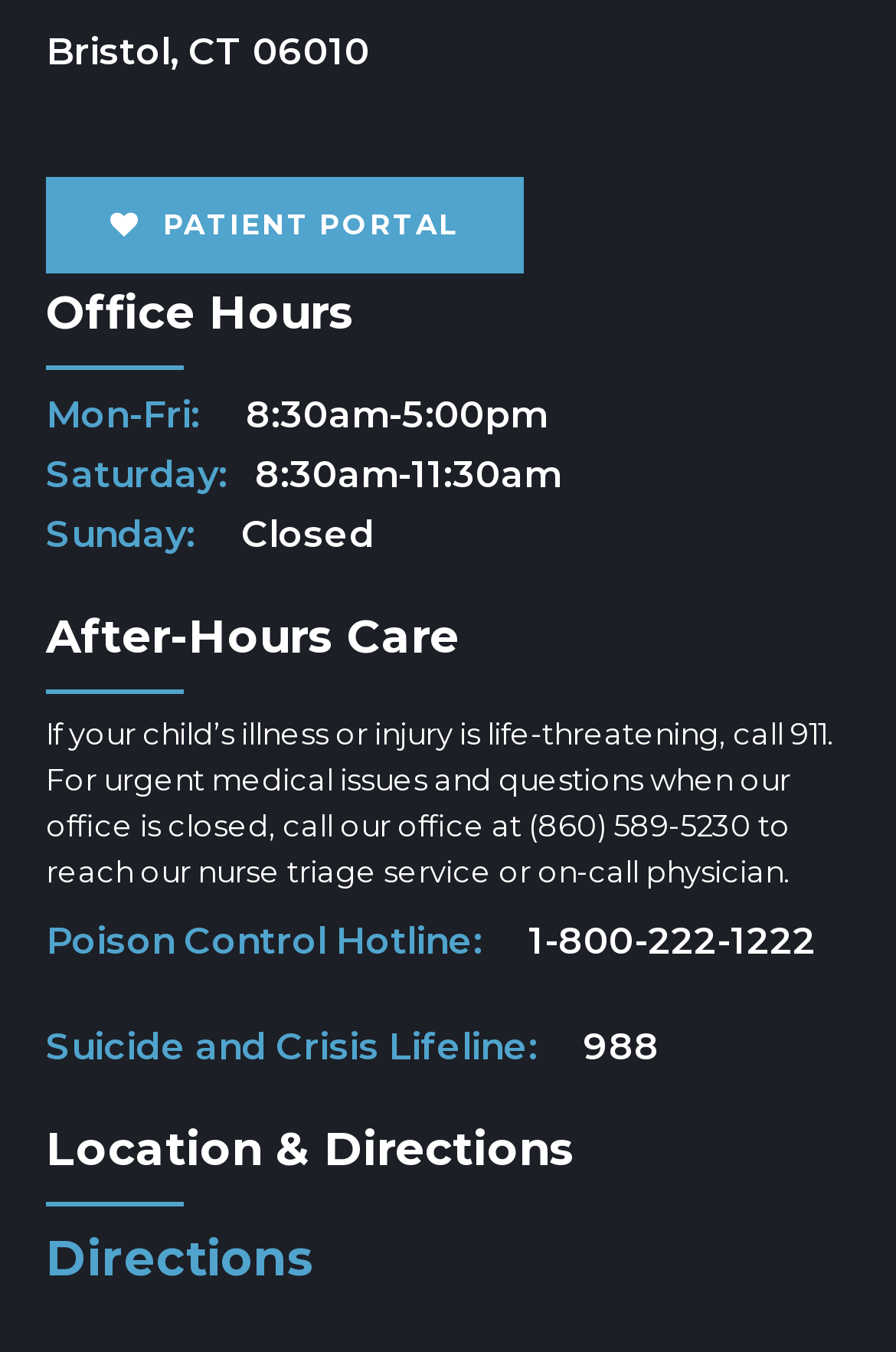Analyze the image and give a detailed response to the question:
What is the office hours on Saturday?

I found the office hours information under the 'Office Hours' heading, which lists the hours for Monday to Friday, Saturday, and Sunday. The Saturday hours are specified as 8:30am-11:30am.